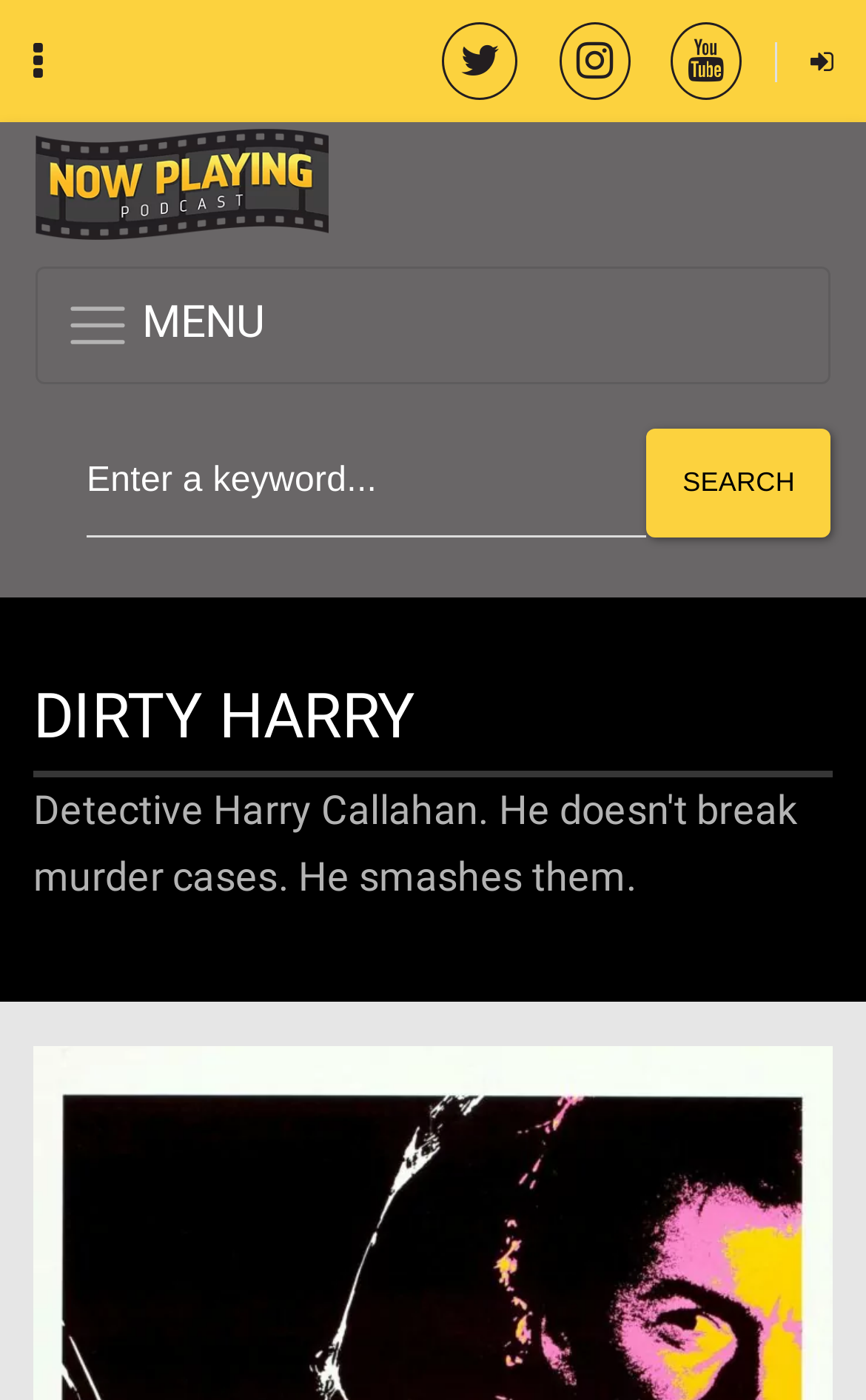What is the title of the current episode or topic?
Provide a comprehensive and detailed answer to the question.

The title of the current episode or topic can be found in the heading element with the text 'DIRTY HARRY', which is prominently displayed on the webpage.